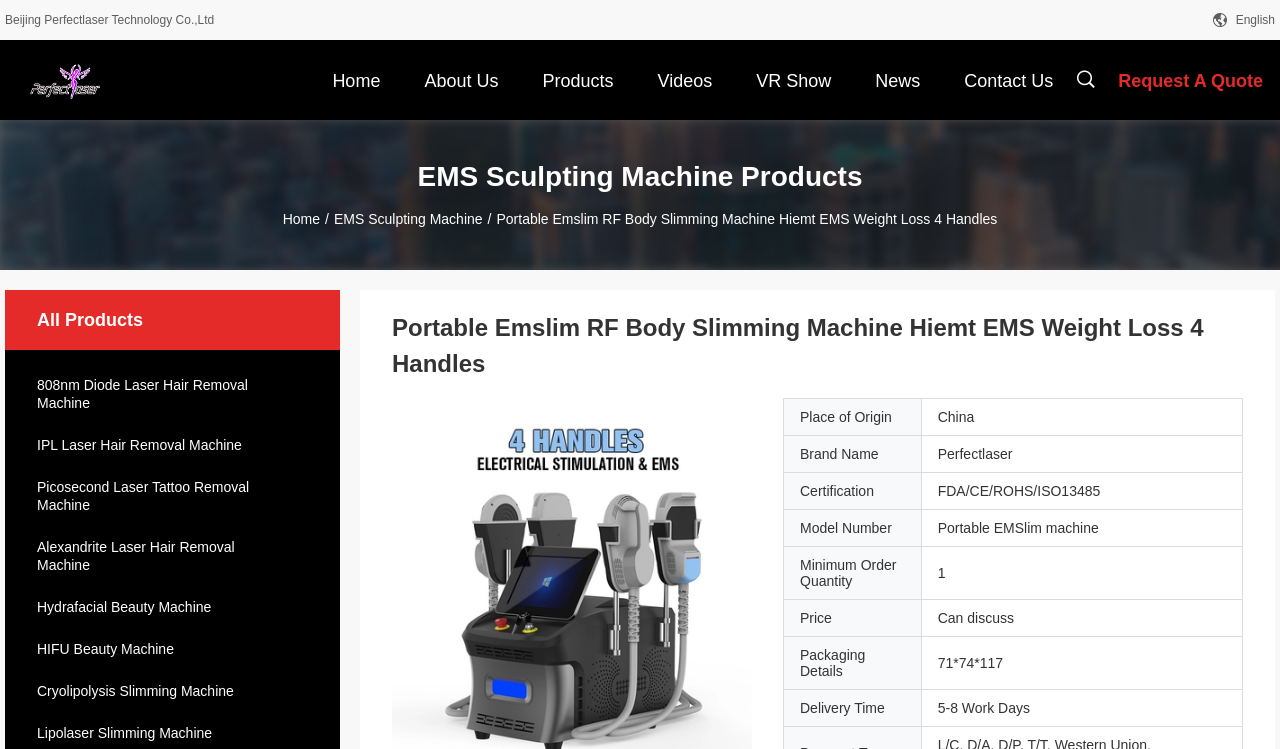Based on the element description application form, identify the bounding box coordinates for the UI element. The coordinates should be in the format (top-left x, top-left y, bottom-right x, bottom-right y) and within the 0 to 1 range.

None